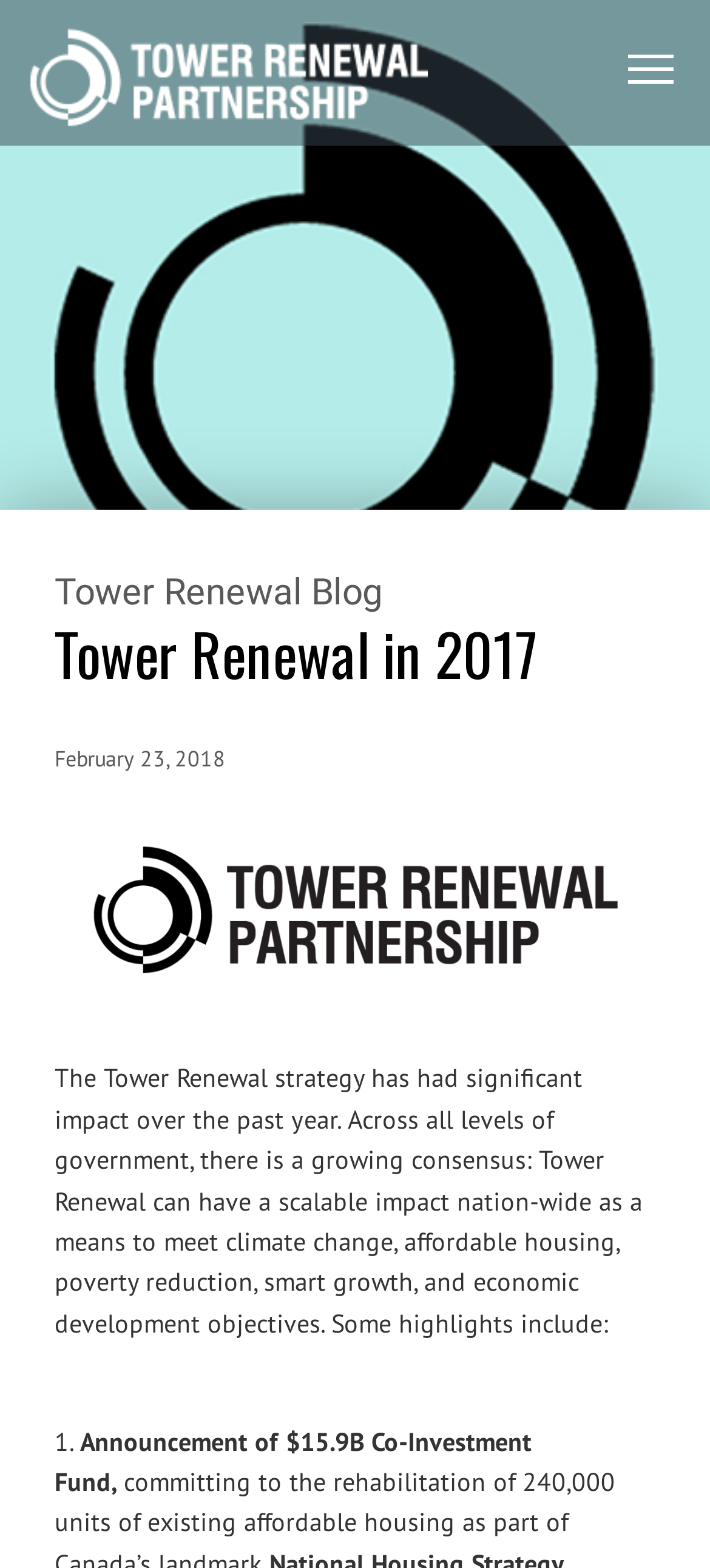Based on what you see in the screenshot, provide a thorough answer to this question: What is the first highlight mentioned in the blog post?

The first highlight mentioned in the blog post can be found in the static text element, which is a child element of the header. The text content of this element is '1. Announcement of $15.9B Co-Investment Fund'.